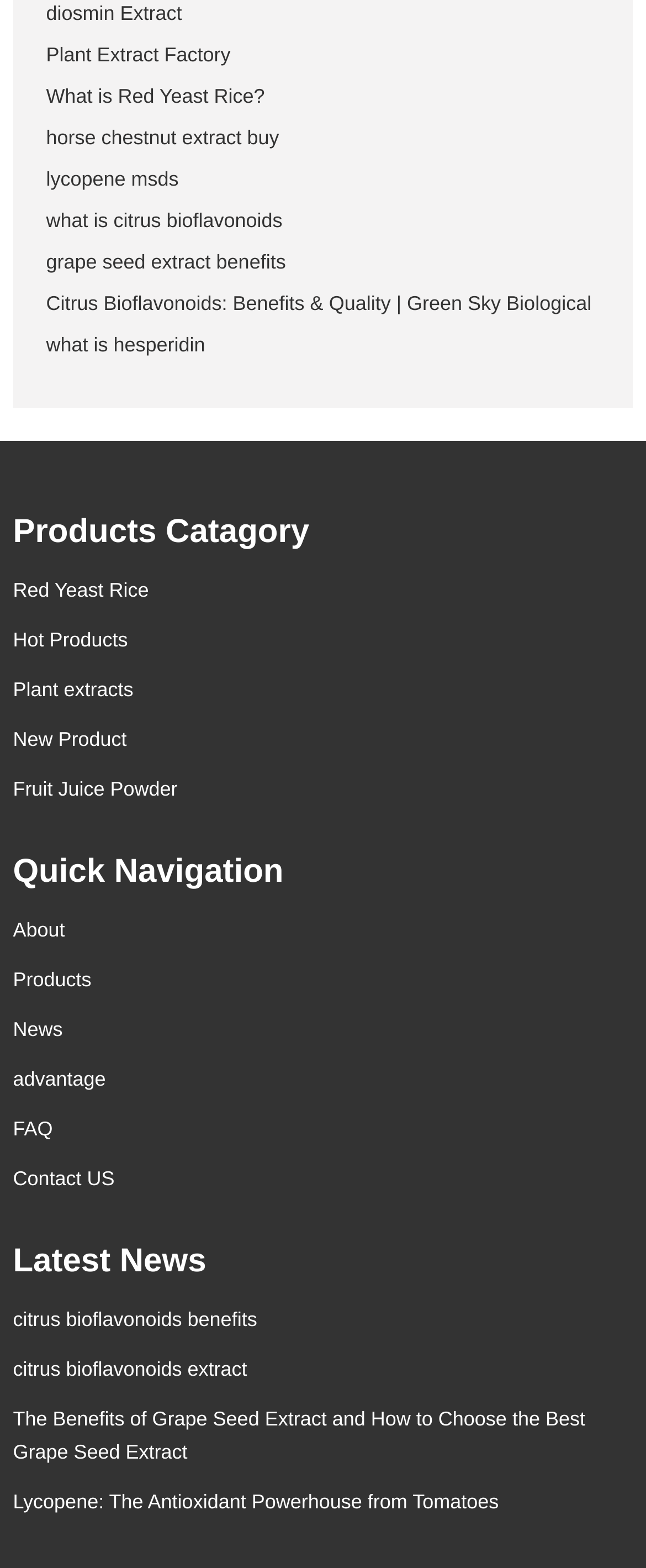Please specify the bounding box coordinates of the element that should be clicked to execute the given instruction: 'visit the page about red yeast rice'. Ensure the coordinates are four float numbers between 0 and 1, expressed as [left, top, right, bottom].

[0.02, 0.369, 0.23, 0.384]